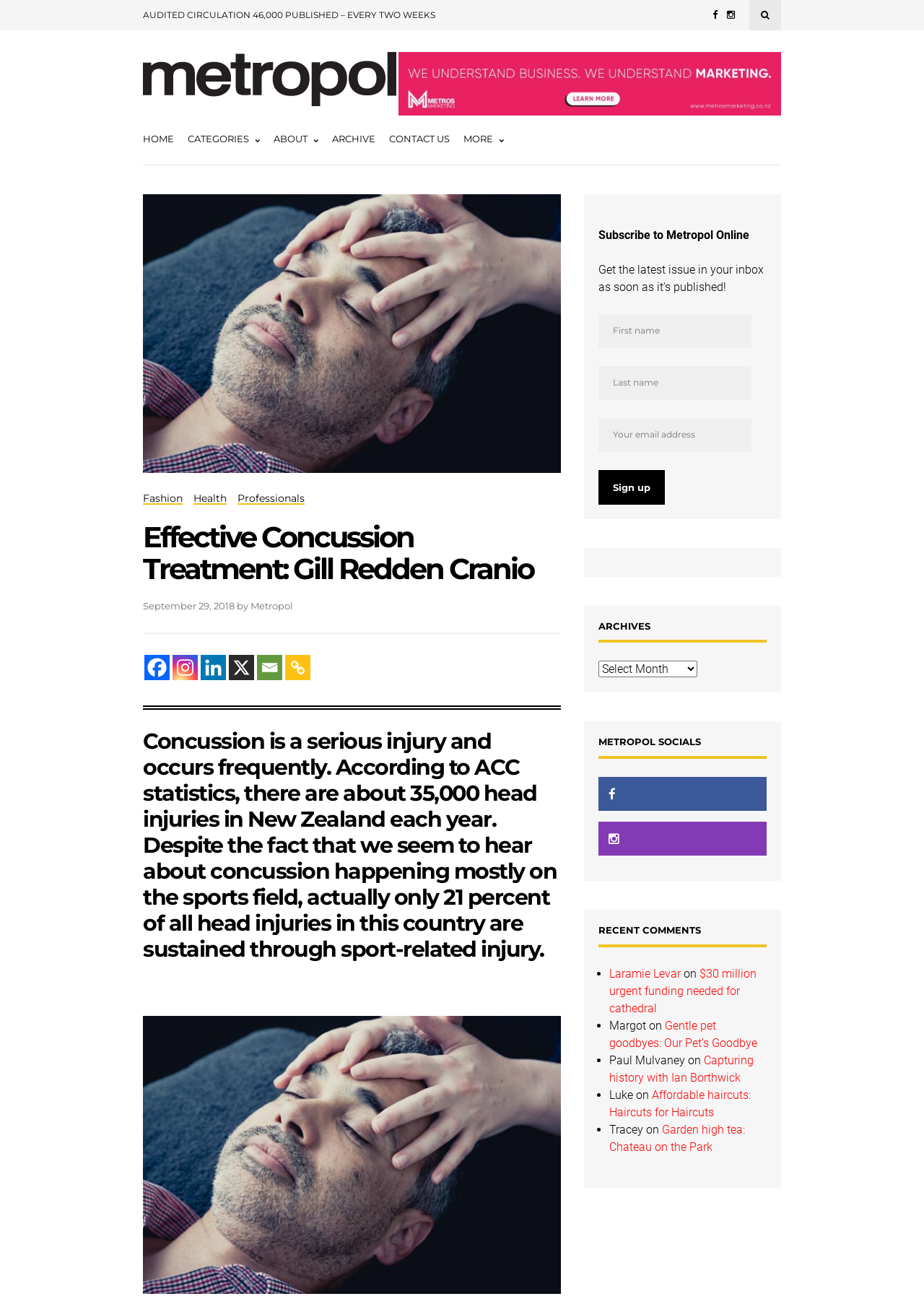Give the bounding box coordinates for the element described by: "More".

[0.502, 0.089, 0.545, 0.127]